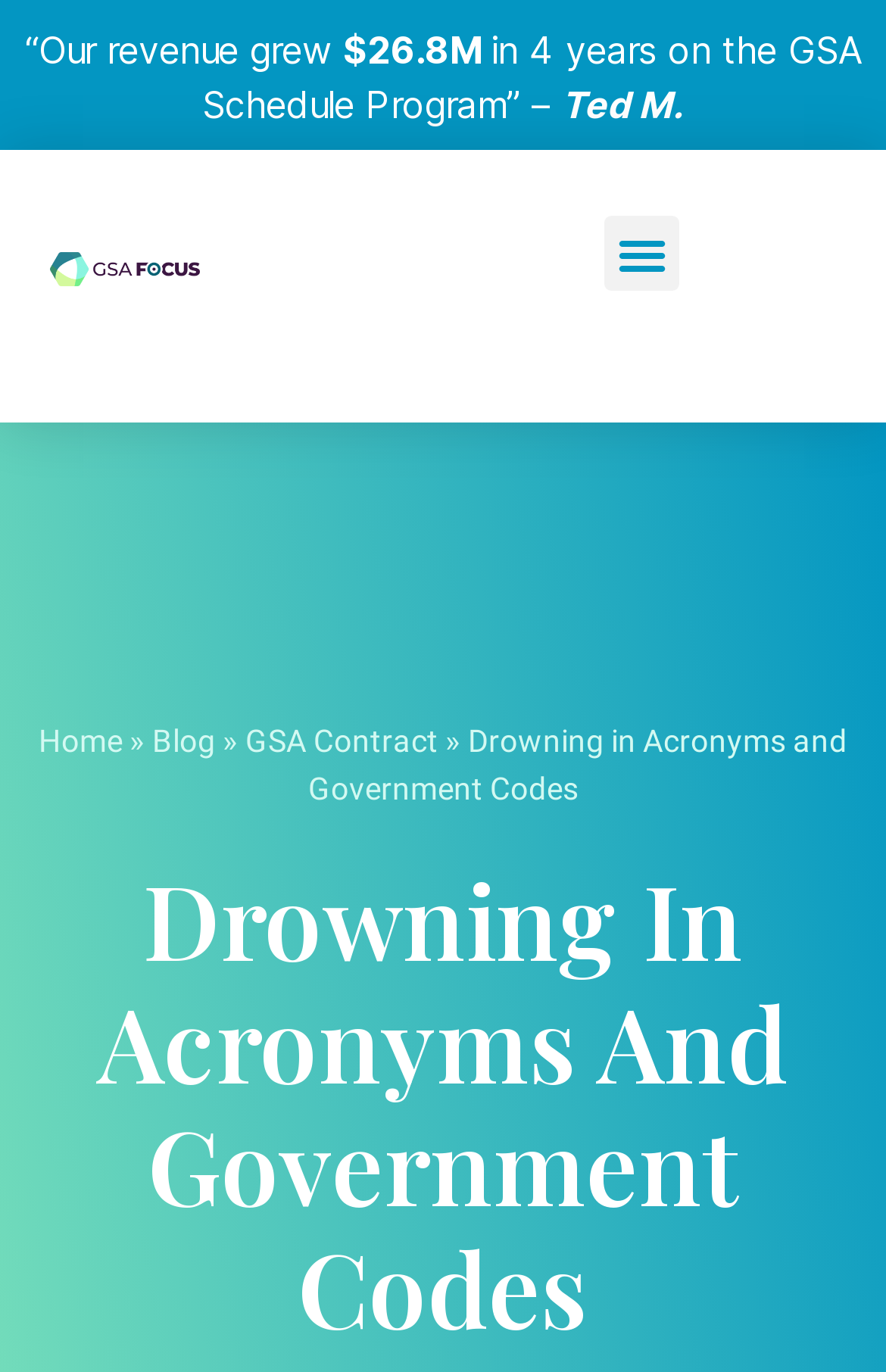What is the theme of the webpage? Using the information from the screenshot, answer with a single word or phrase.

Government Codes